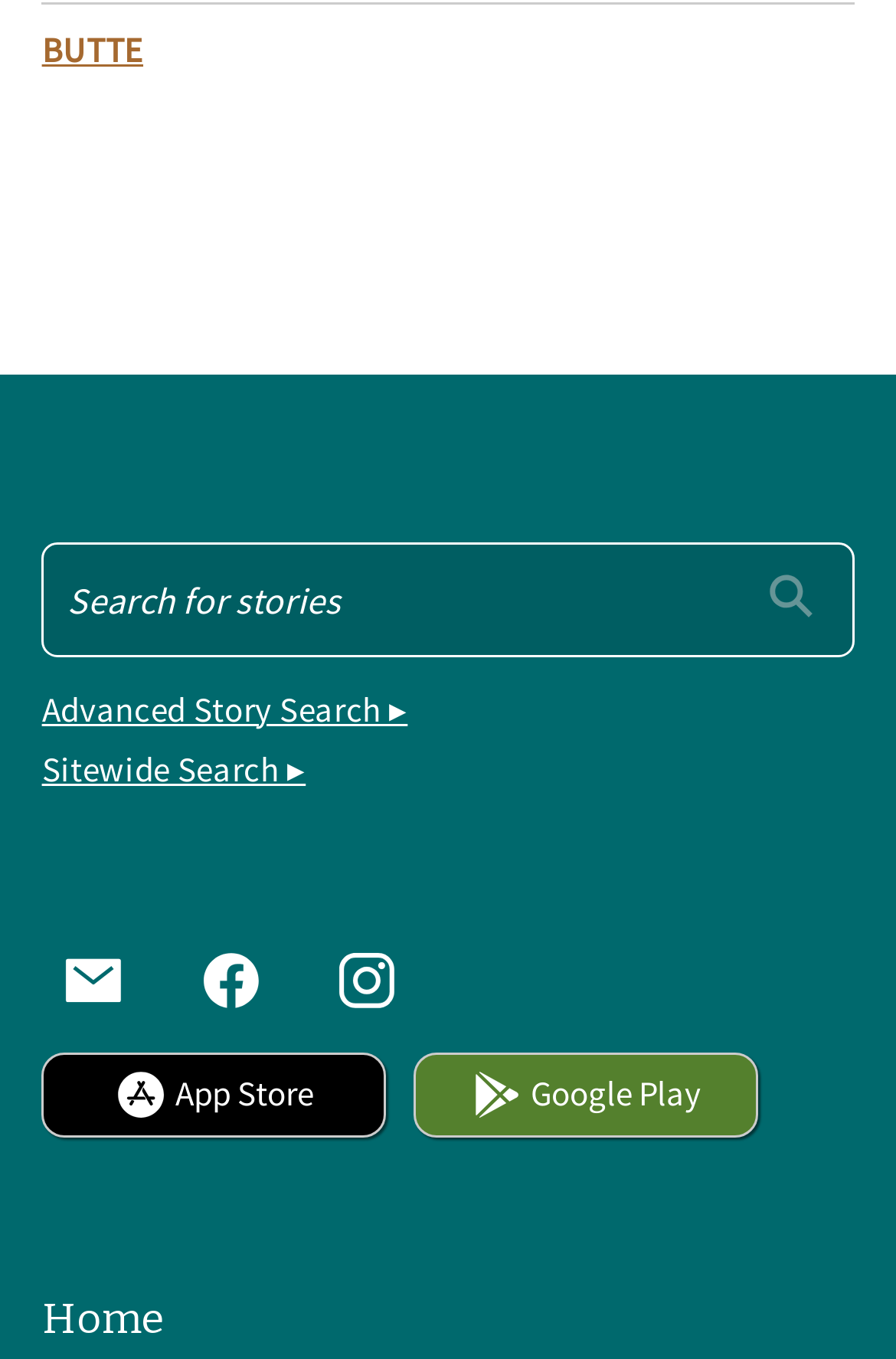What is the function of the button?
Using the image, elaborate on the answer with as much detail as possible.

The button is located next to the search textbox and has an image of a magnifying glass, indicating that its function is to submit the search query.